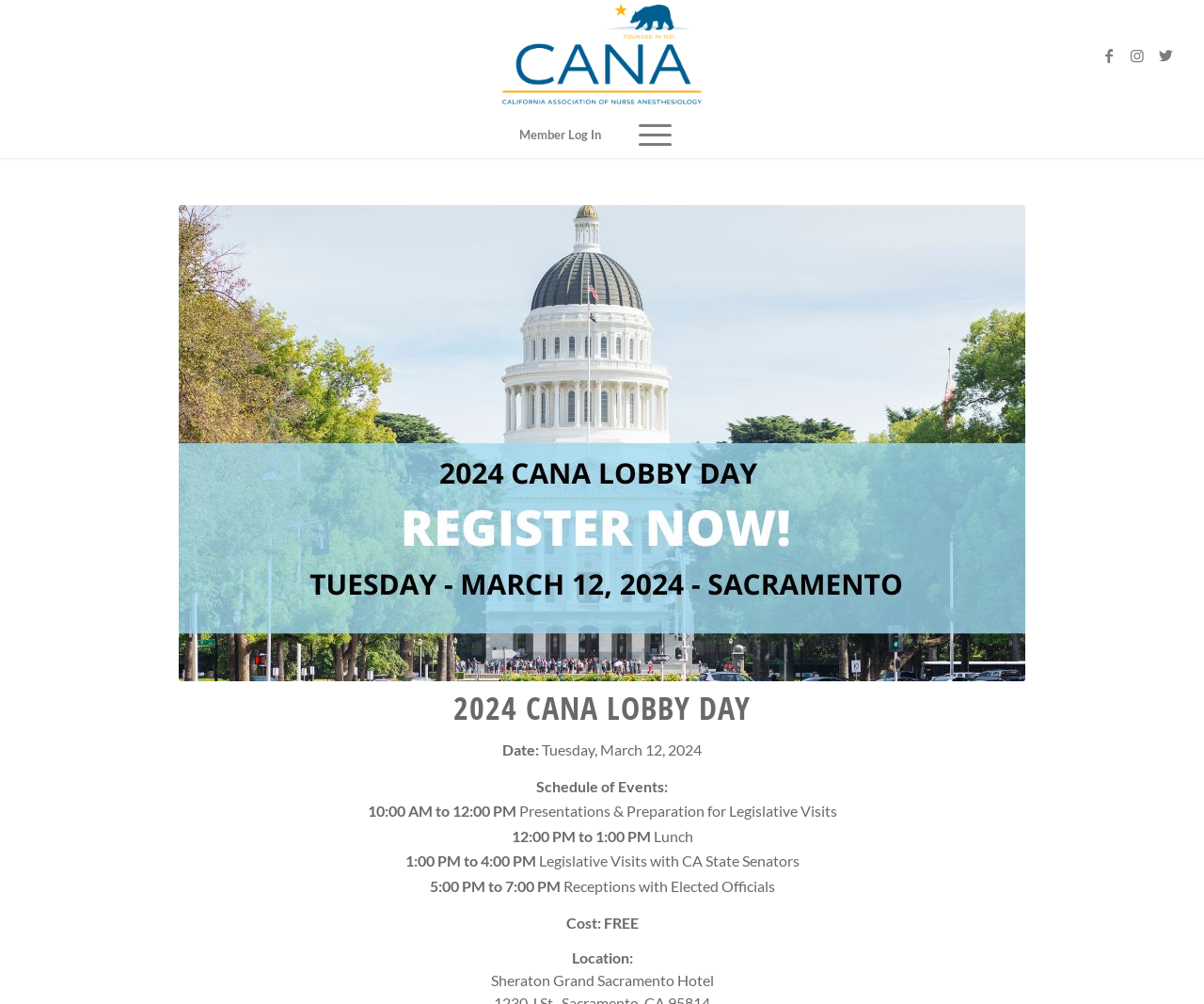Identify and provide the title of the webpage.

2024 CANA LOBBY DAY